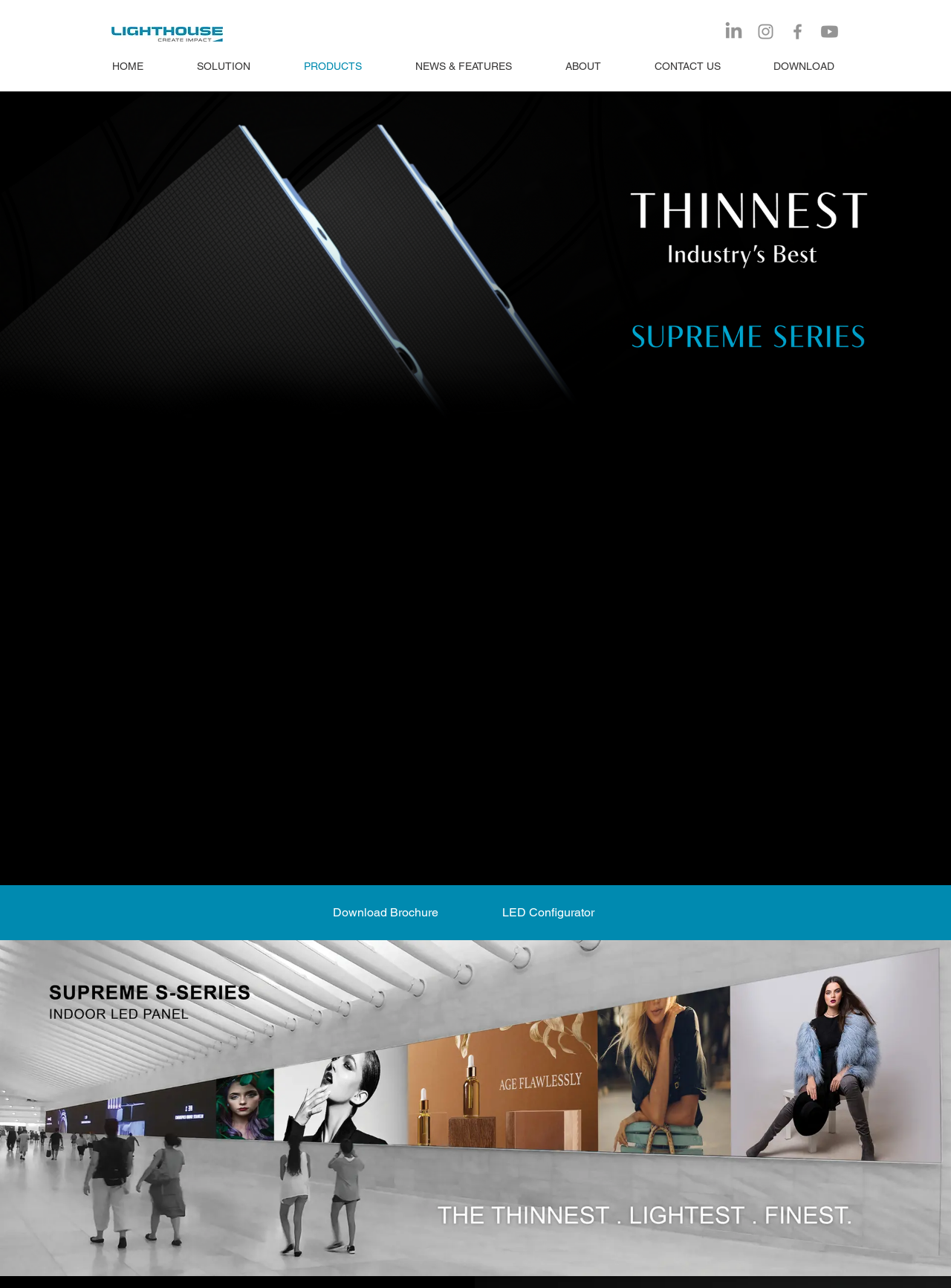Refer to the screenshot and answer the following question in detail:
How many social media links are there?

I counted the number of social media links in the social bar section, which includes Instagram and Facebook icons, and found three links.